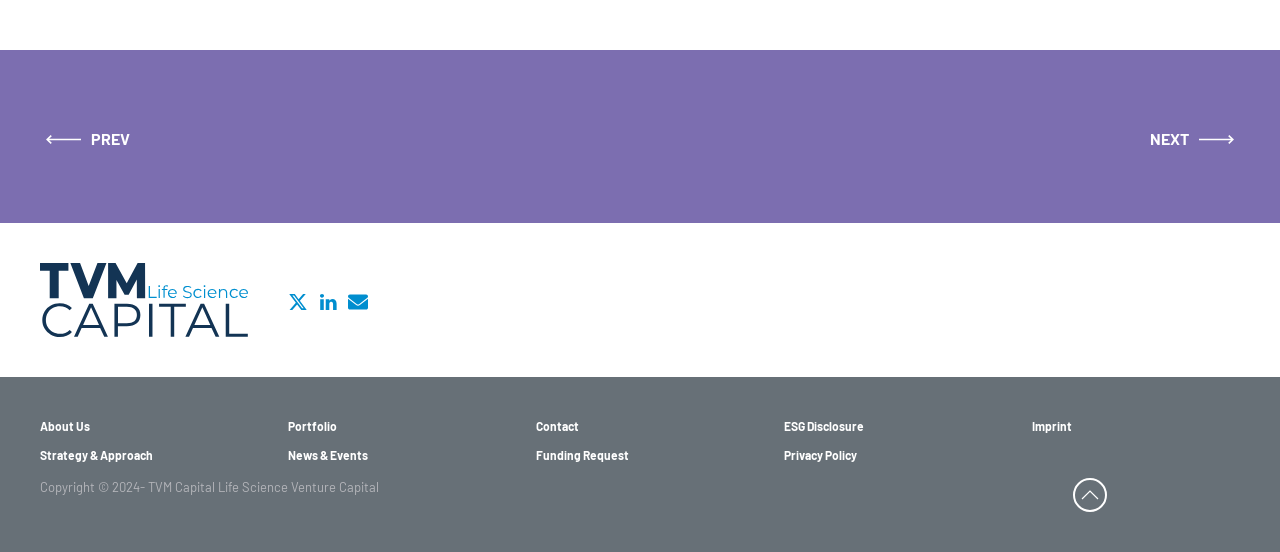Please identify the bounding box coordinates of the element I need to click to follow this instruction: "go back to top".

[0.839, 0.866, 0.865, 0.928]